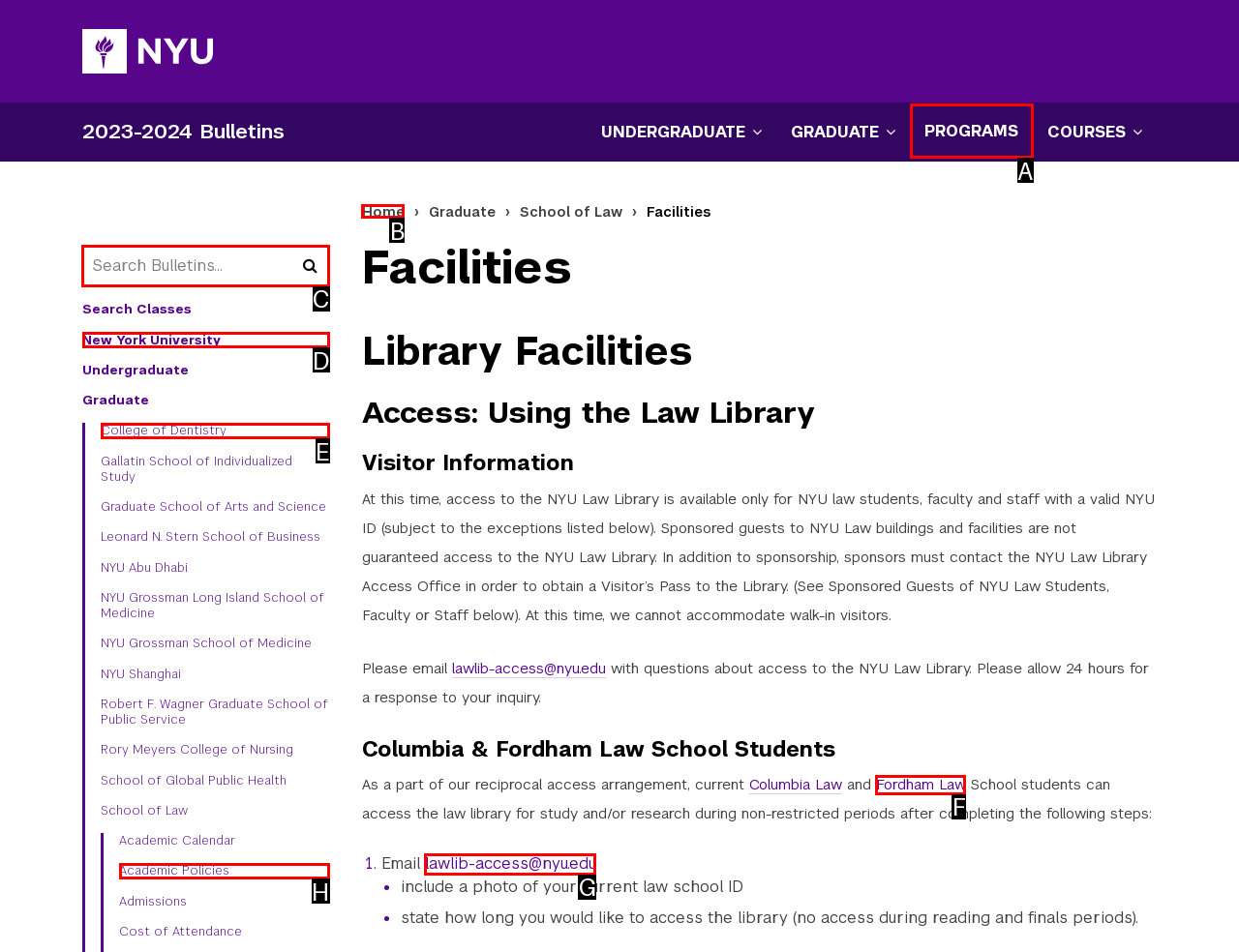Identify the correct UI element to click to achieve the task: Search Bulletins.
Answer with the letter of the appropriate option from the choices given.

C